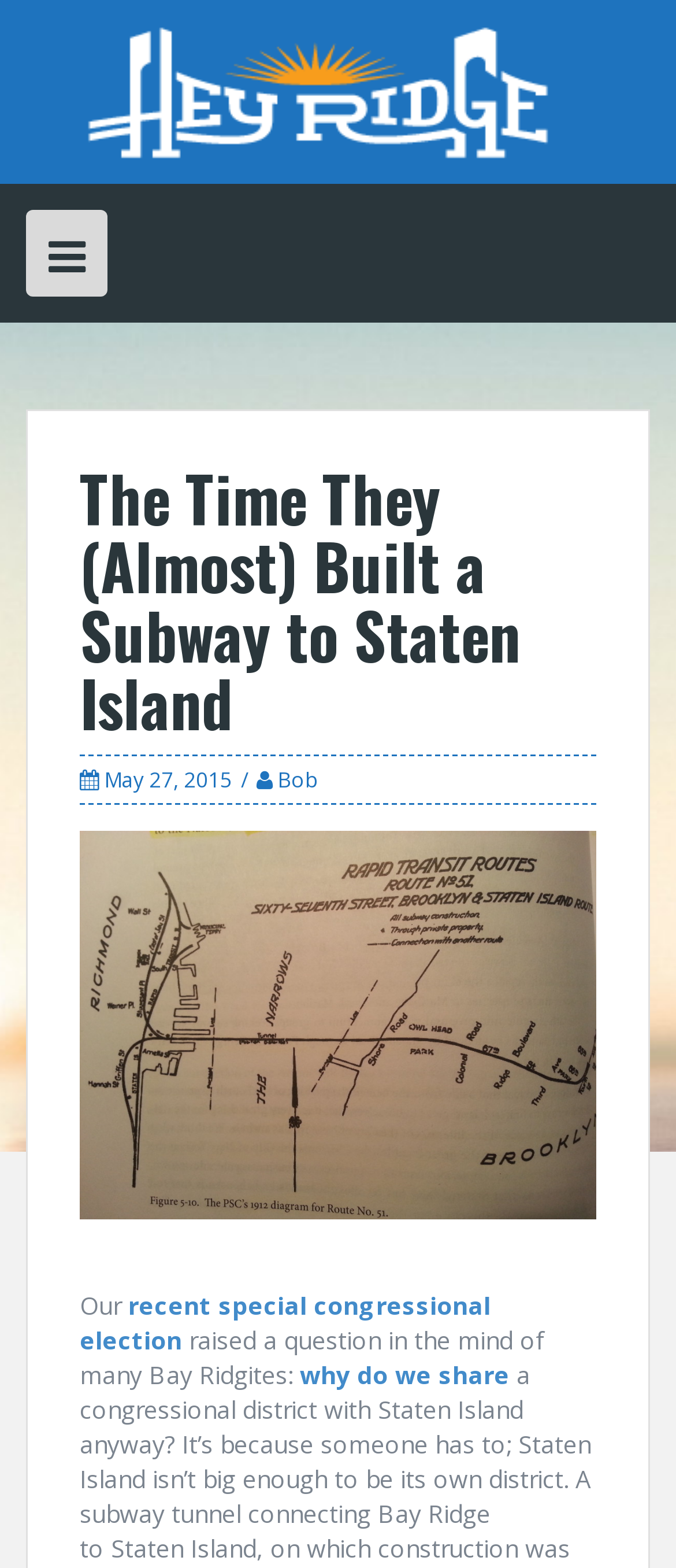Please provide the bounding box coordinate of the region that matches the element description: May 27, 2015. Coordinates should be in the format (top-left x, top-left y, bottom-right x, bottom-right y) and all values should be between 0 and 1.

[0.154, 0.488, 0.344, 0.507]